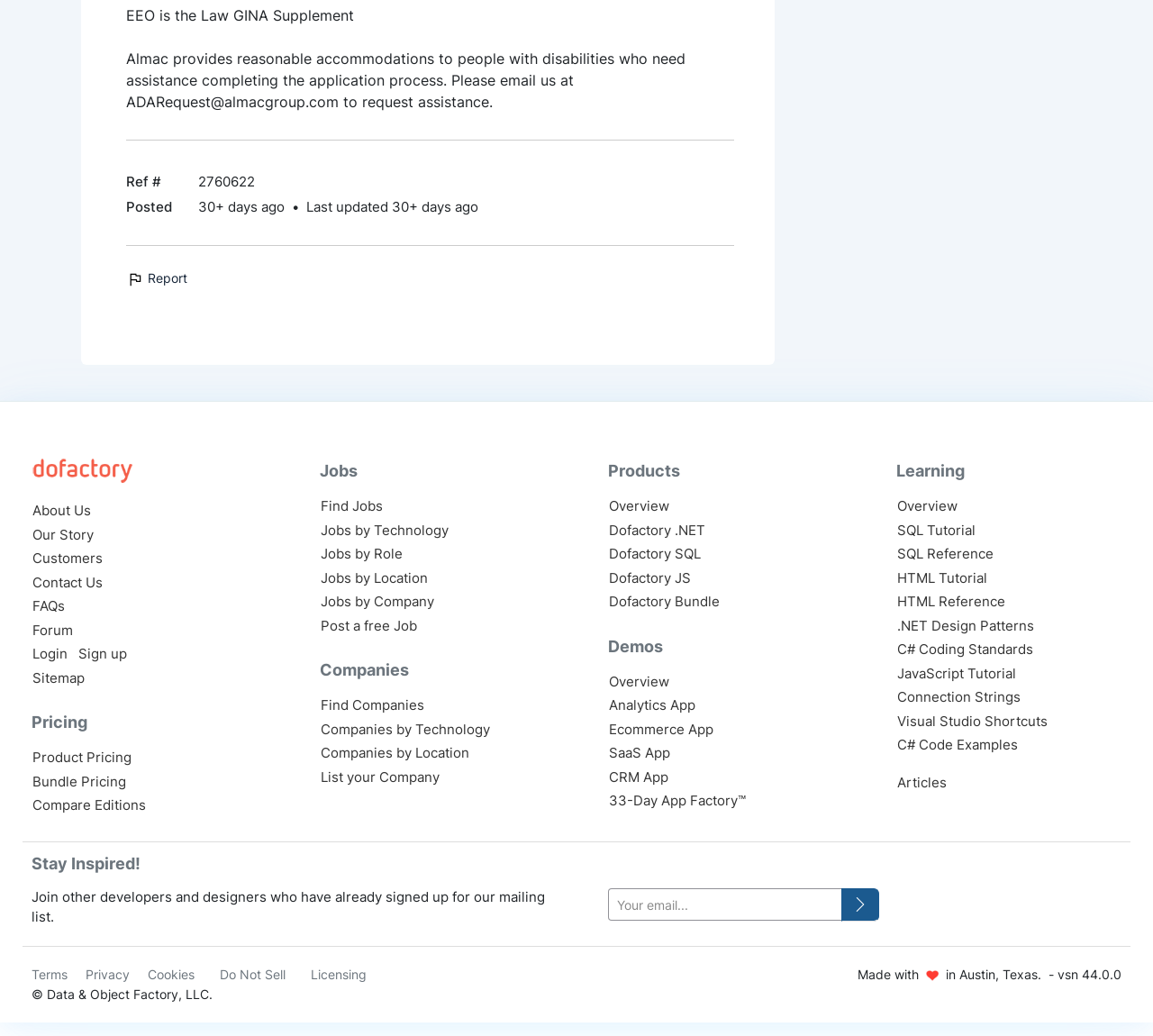What types of products does the company offer?
Using the visual information, respond with a single word or phrase.

Dofactory products